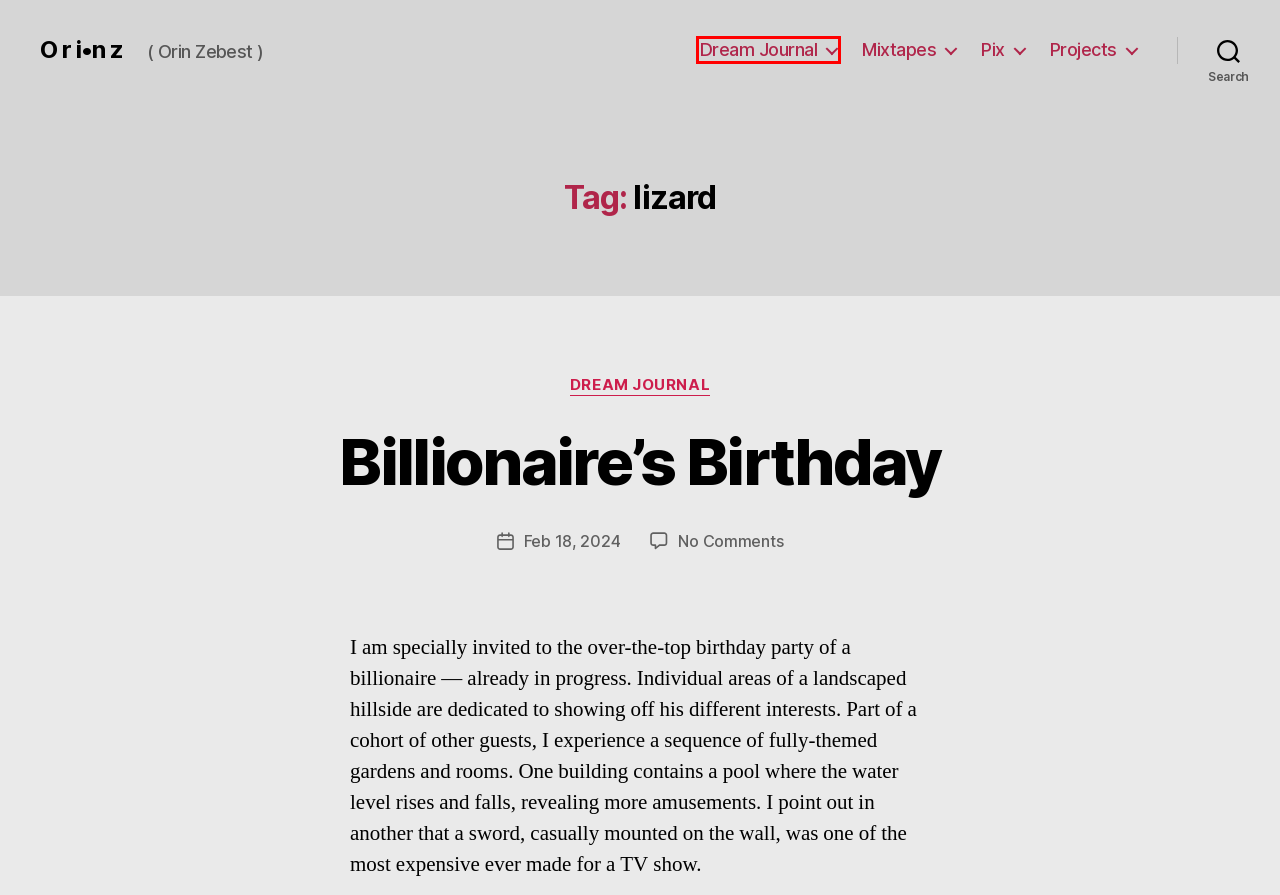Analyze the screenshot of a webpage that features a red rectangle bounding box. Pick the webpage description that best matches the new webpage you would see after clicking on the element within the red bounding box. Here are the candidates:
A. Mixtapes – O r i•n z
B. They Stole Everything in the House – O r i•n z
C. Picturarium ᵒᶠ Orin Zebest
D. Projects – O r i•n z
E. Orin Zebest – O r i•n z
F. Billionaire’s Birthday – O r i•n z
G. Dream Journal – O r i•n z
H. O r i•n z – ( Orin Zebest )

G